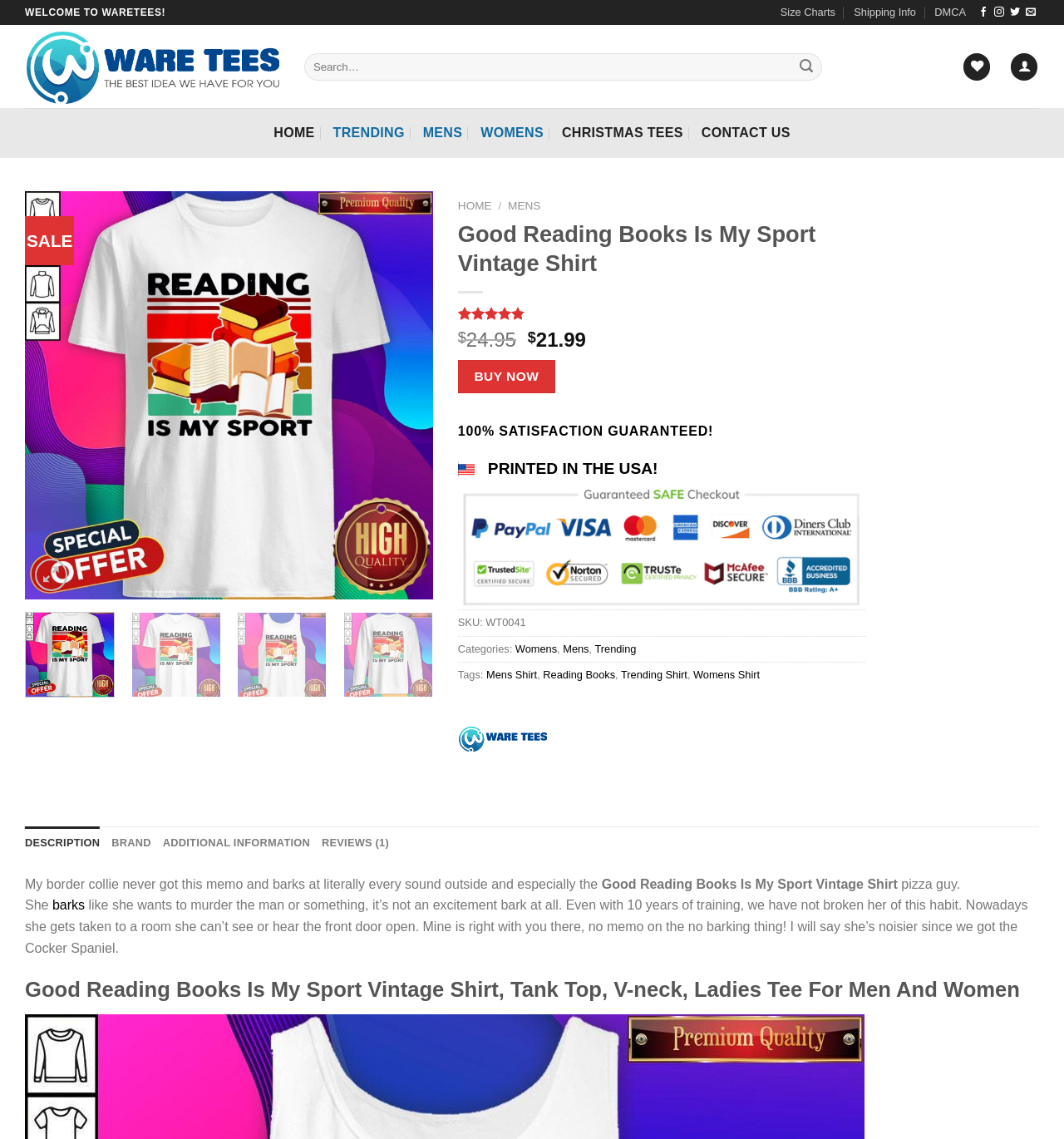Using the provided element description "Contact Us", determine the bounding box coordinates of the UI element.

[0.659, 0.095, 0.743, 0.139]